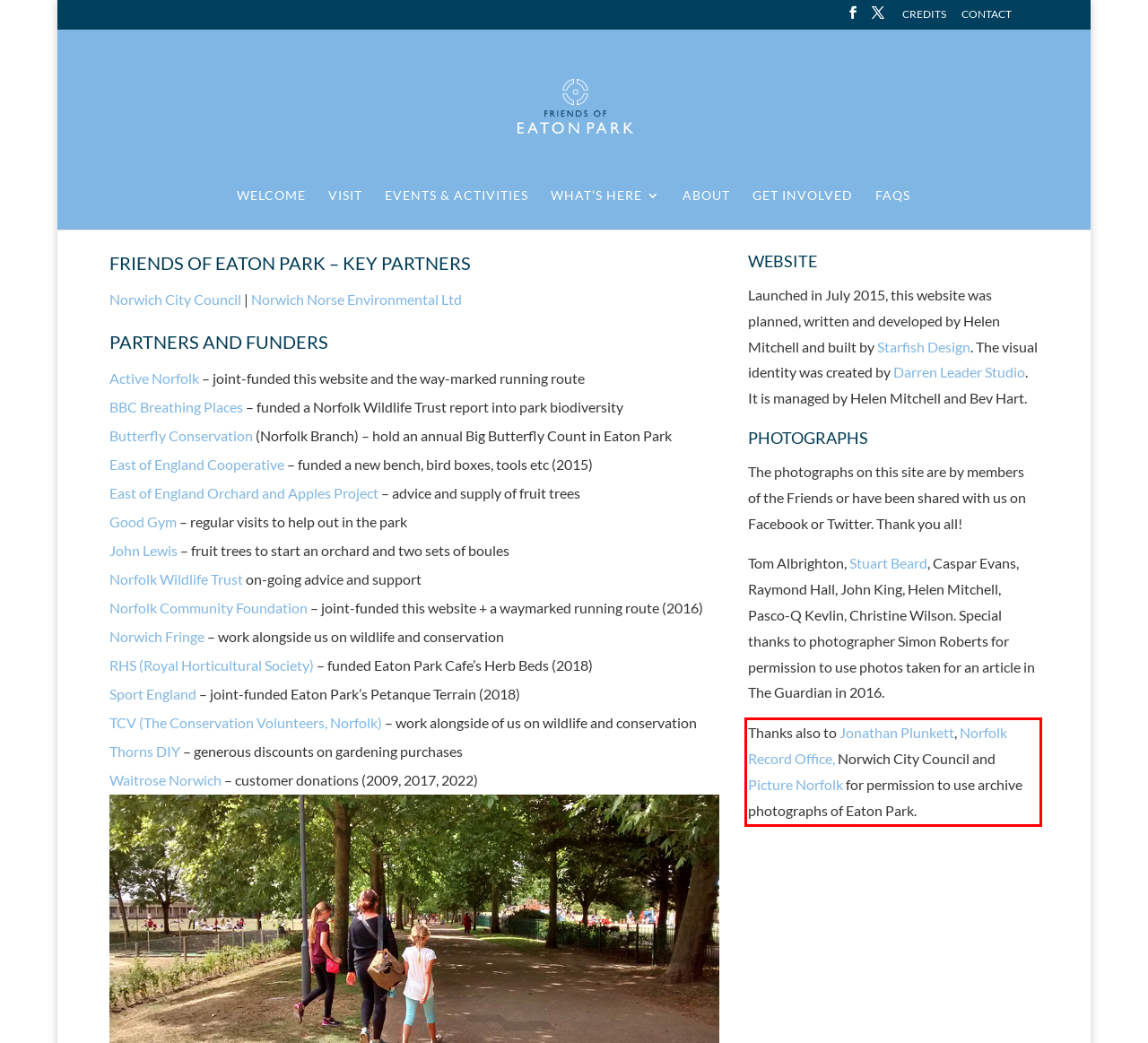Given a screenshot of a webpage, locate the red bounding box and extract the text it encloses.

Thanks also to Jonathan Plunkett, Norfolk Record Office, Norwich City Council and Picture Norfolk for permission to use archive photographs of Eaton Park.